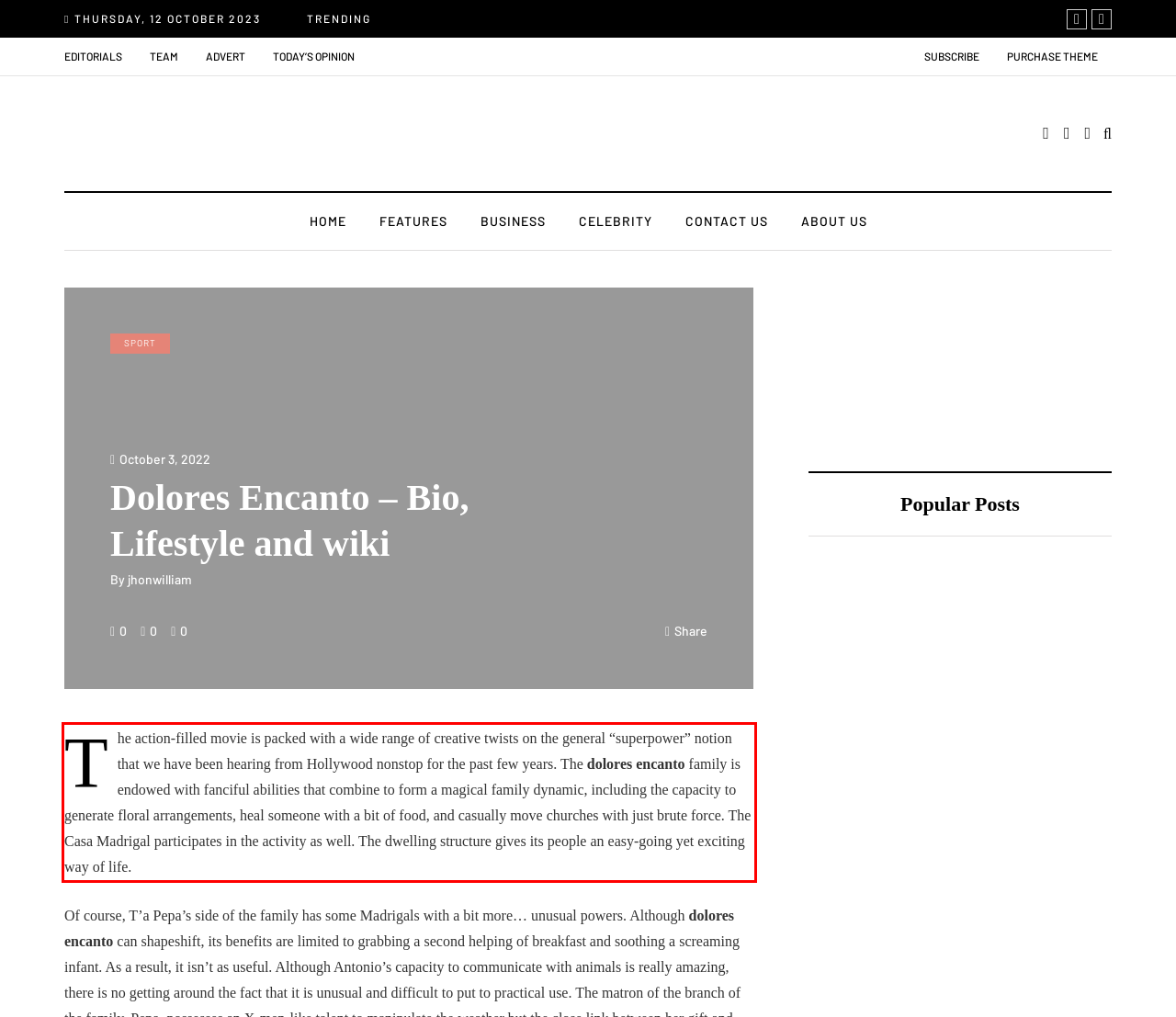Within the screenshot of the webpage, there is a red rectangle. Please recognize and generate the text content inside this red bounding box.

The action-filled movie is packed with a wide range of creative twists on the general “superpower” notion that we have been hearing from Hollywood nonstop for the past few years. The dolores encanto family is endowed with fanciful abilities that combine to form a magical family dynamic, including the capacity to generate floral arrangements, heal someone with a bit of food, and casually move churches with just brute force. The Casa Madrigal participates in the activity as well. The dwelling structure gives its people an easy-going yet exciting way of life.